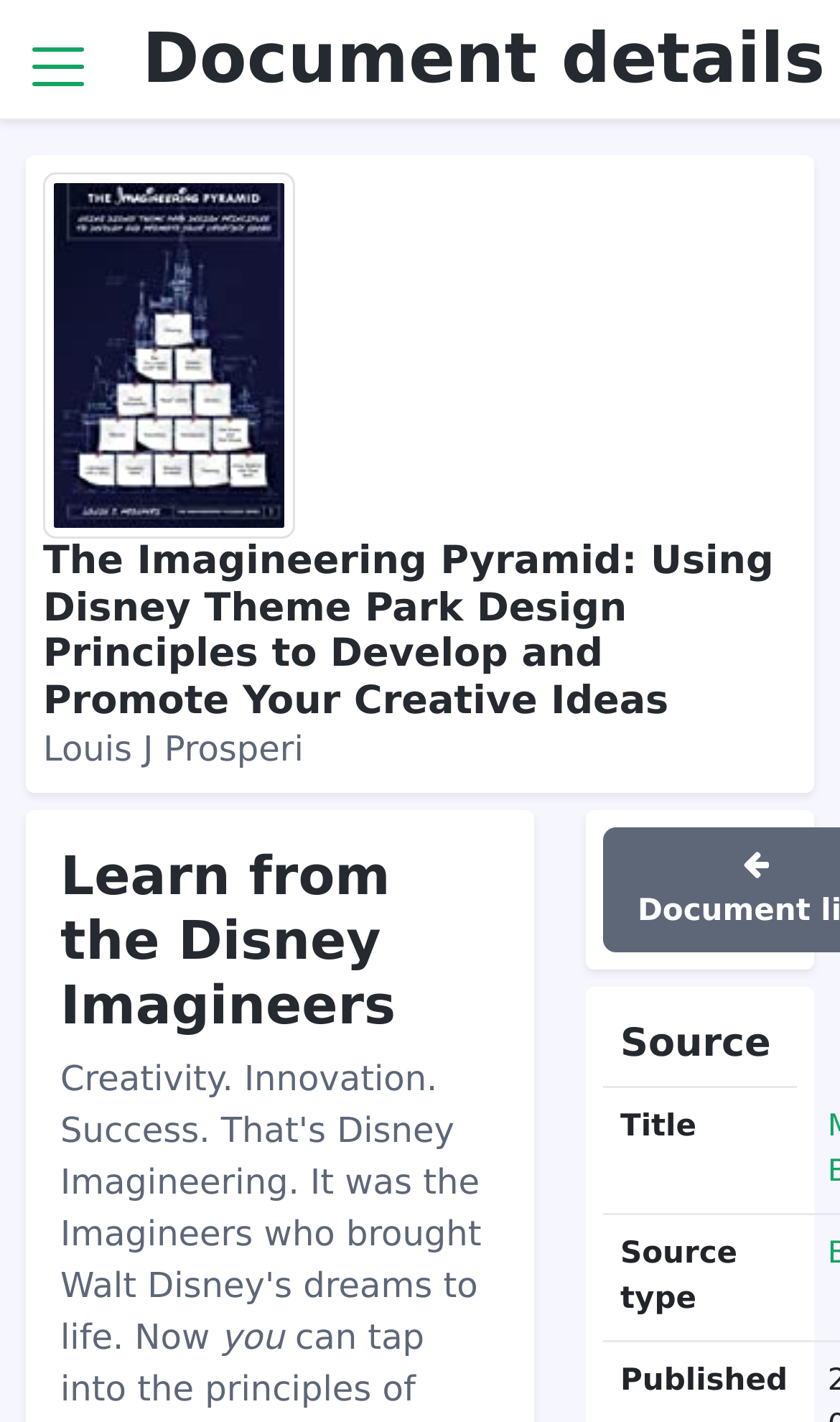What is the title of the book?
Using the image as a reference, answer with just one word or a short phrase.

The Imagineering Pyramid